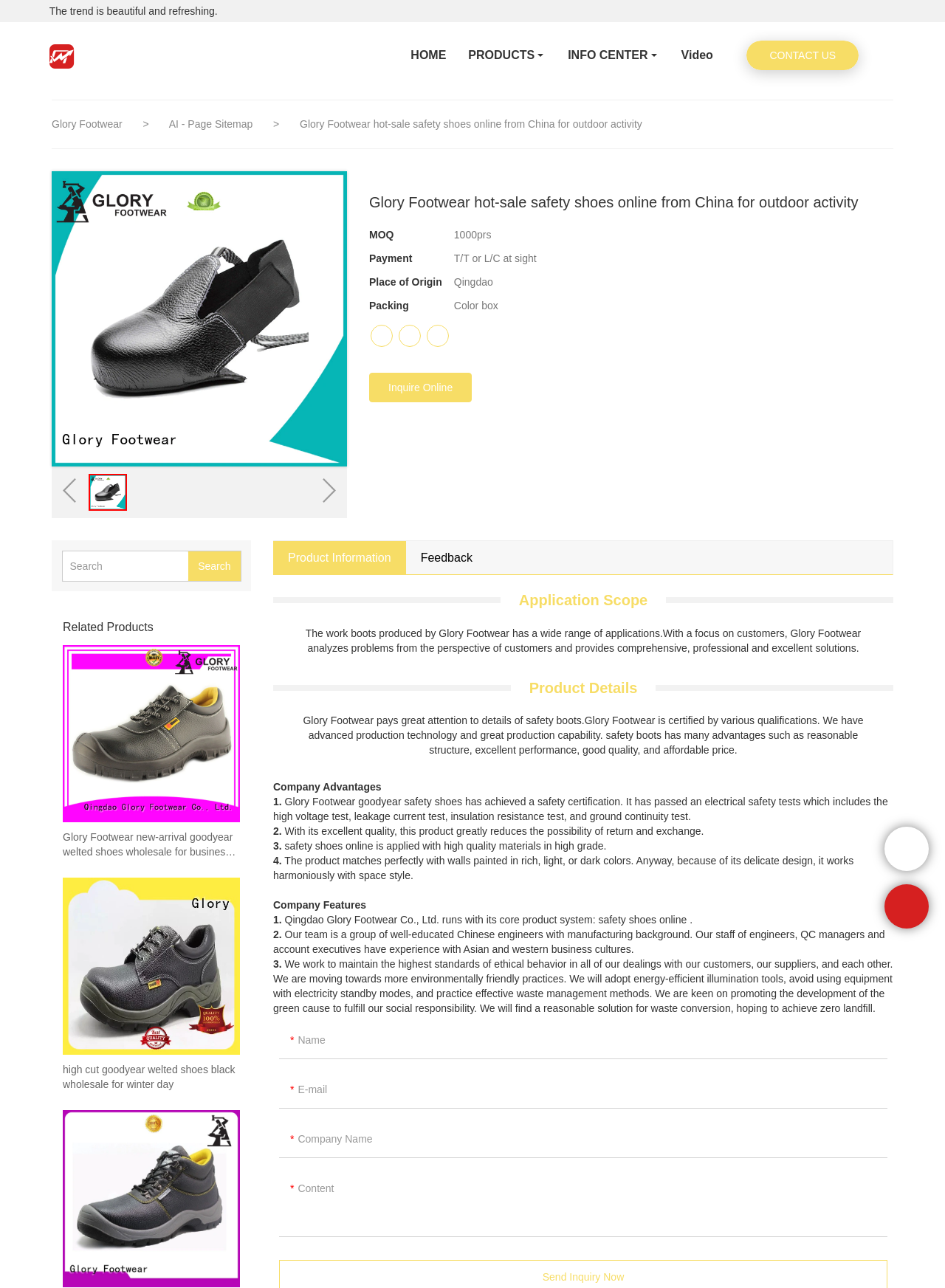Summarize the webpage with a detailed and informative caption.

This webpage is about Glory Footwear, a company that sells safety shoes online. At the top of the page, there is a heading that reads "Glory Footwear hot-sale safety shoes online from China for outdoor activity." Below this heading, there is a description list that provides information about the product, including the minimum order quantity (MOQ), payment terms, place of origin, and packing details.

To the left of the description list, there is an image of the safety shoes. Above the image, there are links to the company's homepage, products, info center, and video page. There is also a search bar and a button to inquire online.

Below the description list, there are several links to related products, each with an accompanying image. These products include new-arrival goodyear welted shoes, high-cut goodyear welted shoes, and best work shoes.

On the right side of the page, there is a tab list with two tabs: "Product Information" and "Feedback". The "Product Information" tab is selected by default and displays a panel with several sections, including "Application Scope", "Product Details", "Company Advantages", and "Company Features". These sections provide detailed information about the product and the company.

The "Application Scope" section explains that the work boots produced by Glory Footwear have a wide range of applications. The "Product Details" section highlights the attention to detail and quality of the safety boots. The "Company Advantages" section lists four advantages of the company, including its safety certification, excellent quality, high-grade materials, and delicate design. The "Company Features" section lists three features of the company, including its core product system, experienced team, and commitment to environmental responsibility.

At the bottom of the page, there is a contact form with fields for name, email, company name, and content. There is also a "Chat Online" button.